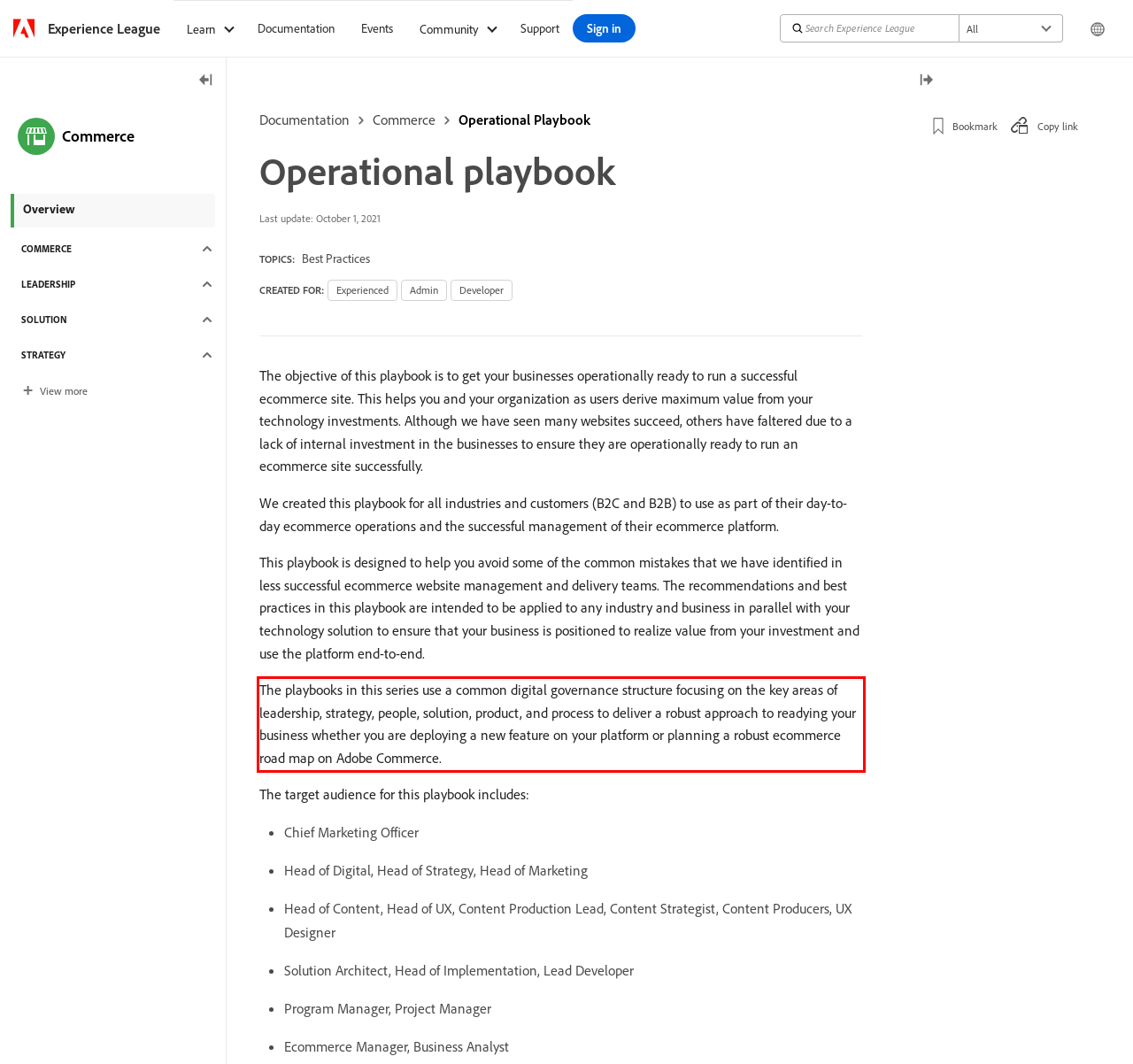Review the screenshot of the webpage and recognize the text inside the red rectangle bounding box. Provide the extracted text content.

The playbooks in this series use a common digital governance structure focusing on the key areas of leadership, strategy, people, solution, product, and process to deliver a robust approach to readying your business whether you are deploying a new feature on your platform or planning a robust ecommerce road map on Adobe Commerce.